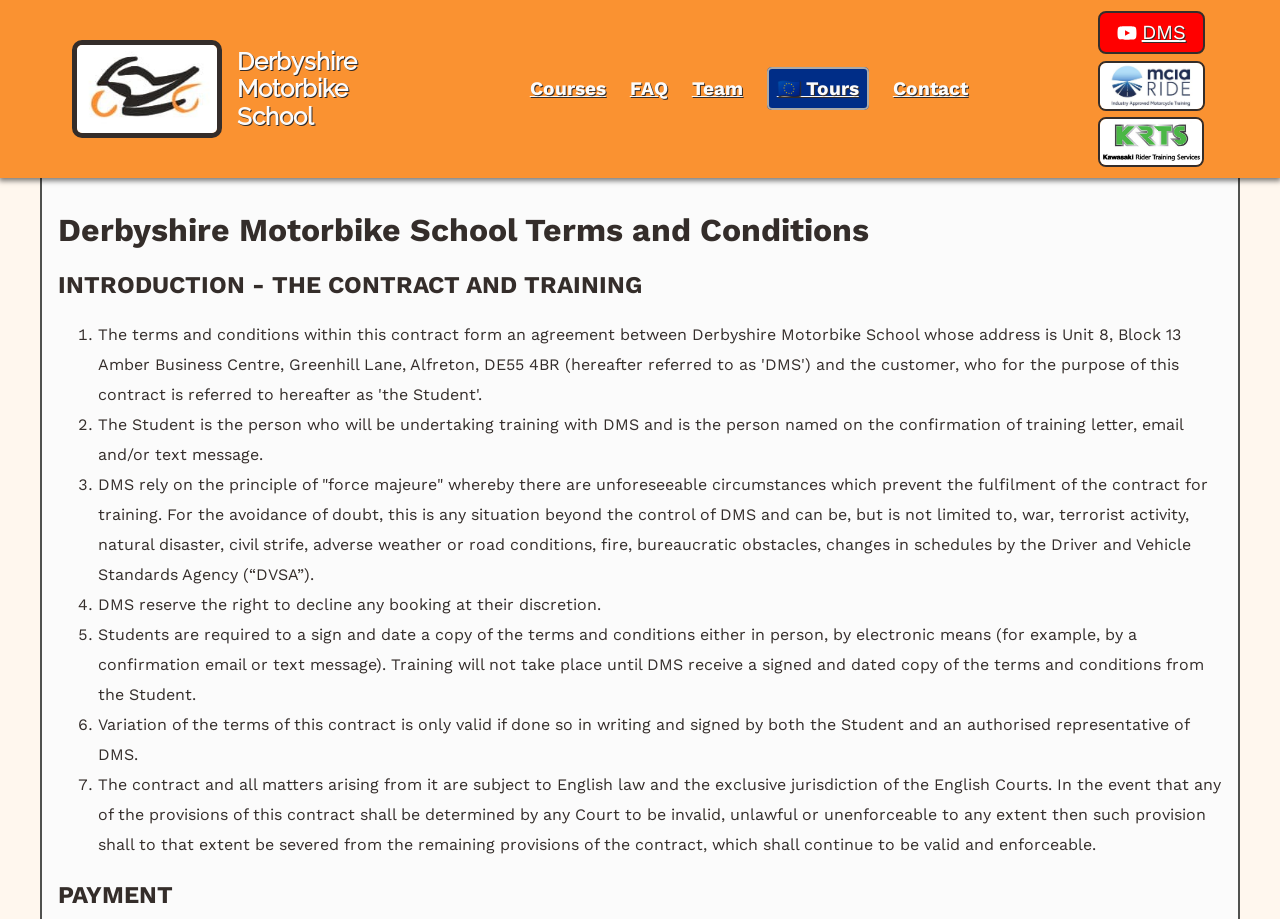How many list markers are there in the introduction section?
Can you provide an in-depth and detailed response to the question?

There are 7 list markers in the introduction section, which are numbered from 1 to 7, and each list marker is followed by a static text element that describes a term or condition.